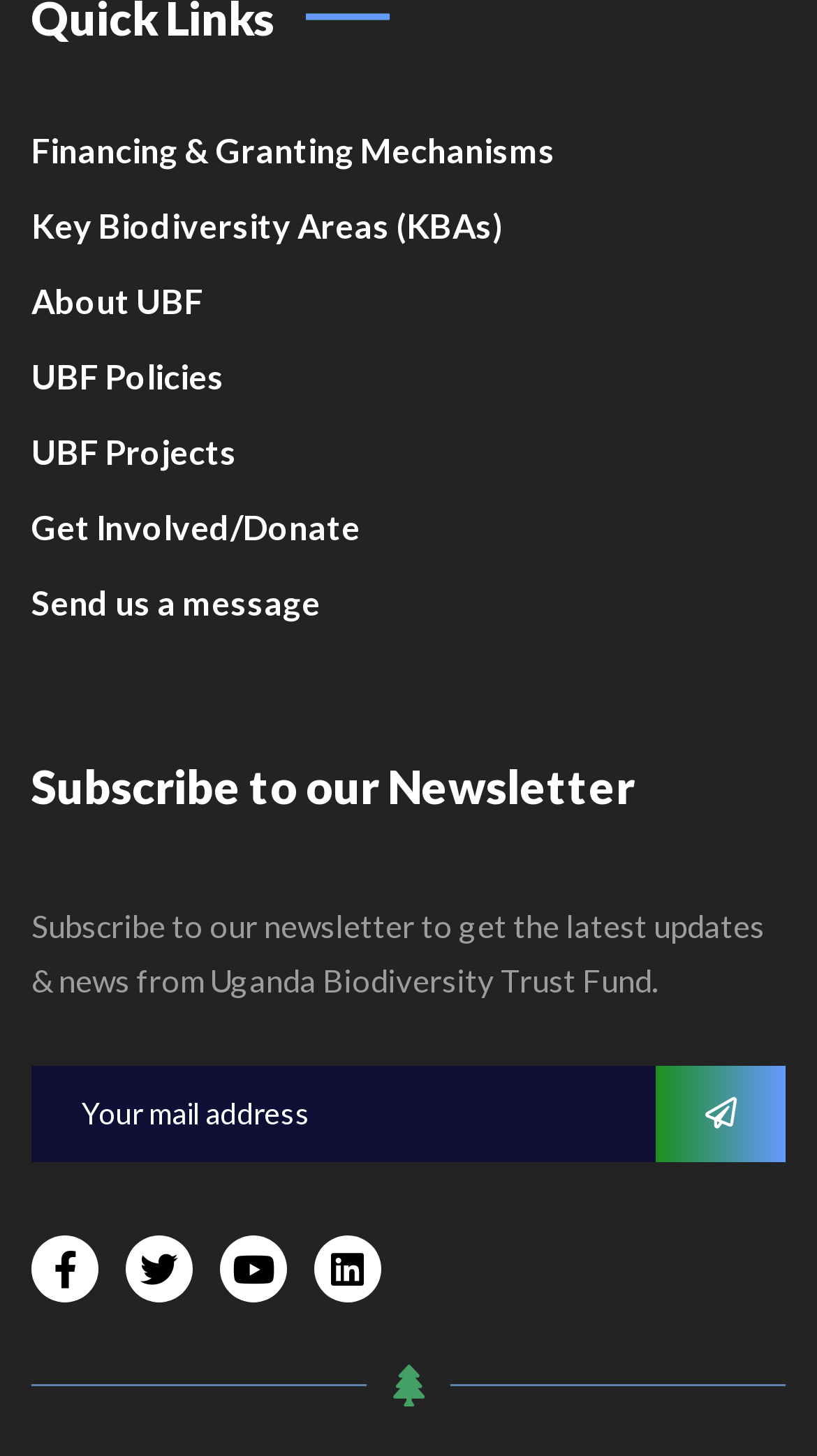Please find the bounding box coordinates of the section that needs to be clicked to achieve this instruction: "Click on Financing & Granting Mechanisms".

[0.038, 0.089, 0.679, 0.116]